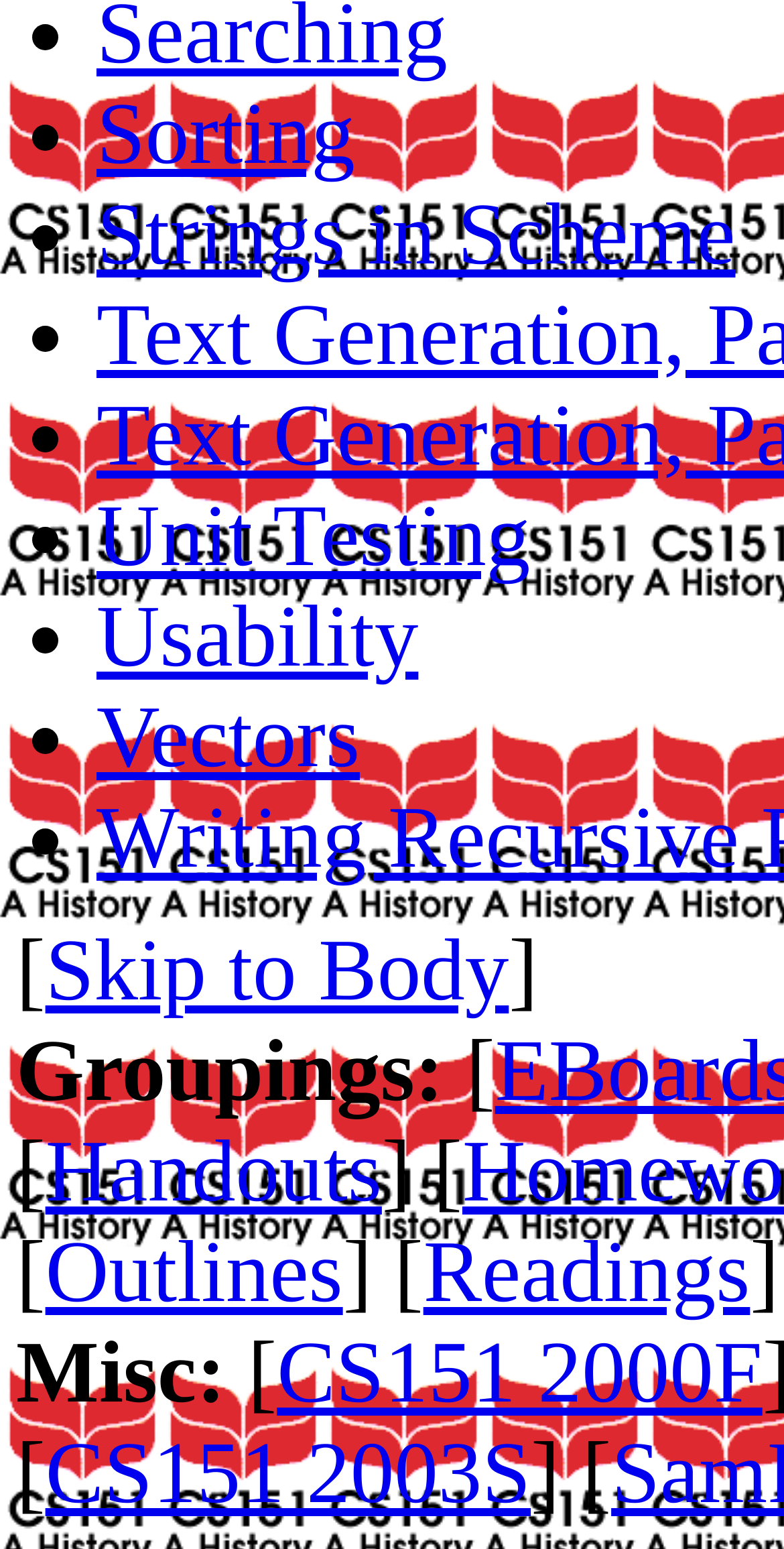What is the purpose of the 'Skip to Body' link?
Carefully analyze the image and provide a detailed answer to the question.

The 'Skip to Body' link is typically used to allow users to bypass the navigation or header section and jump directly to the main content of the webpage, making it easier for users with disabilities to access the content.